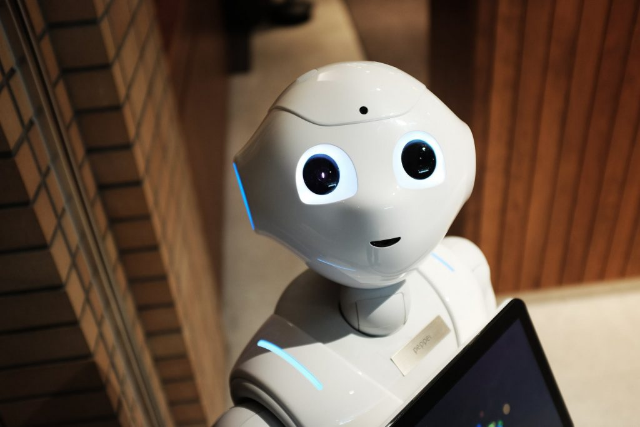What is the purpose of the screen?
Look at the webpage screenshot and answer the question with a detailed explanation.

The screen is likely used for communication or demonstration purposes, as it is positioned in front of the robot and could be used to display information or interact with people. This is consistent with the robot's design to engage and interact with people.